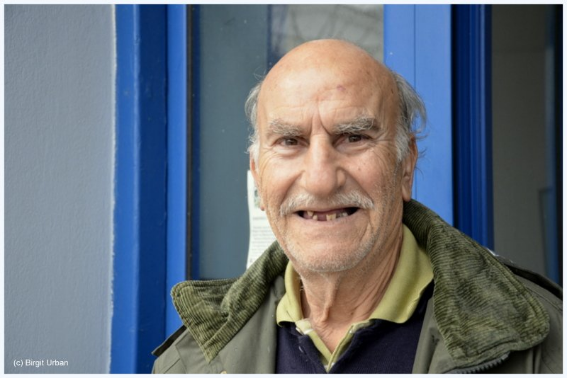What type of bakery is associated with the man?
Using the visual information, answer the question in a single word or phrase.

wood-fired